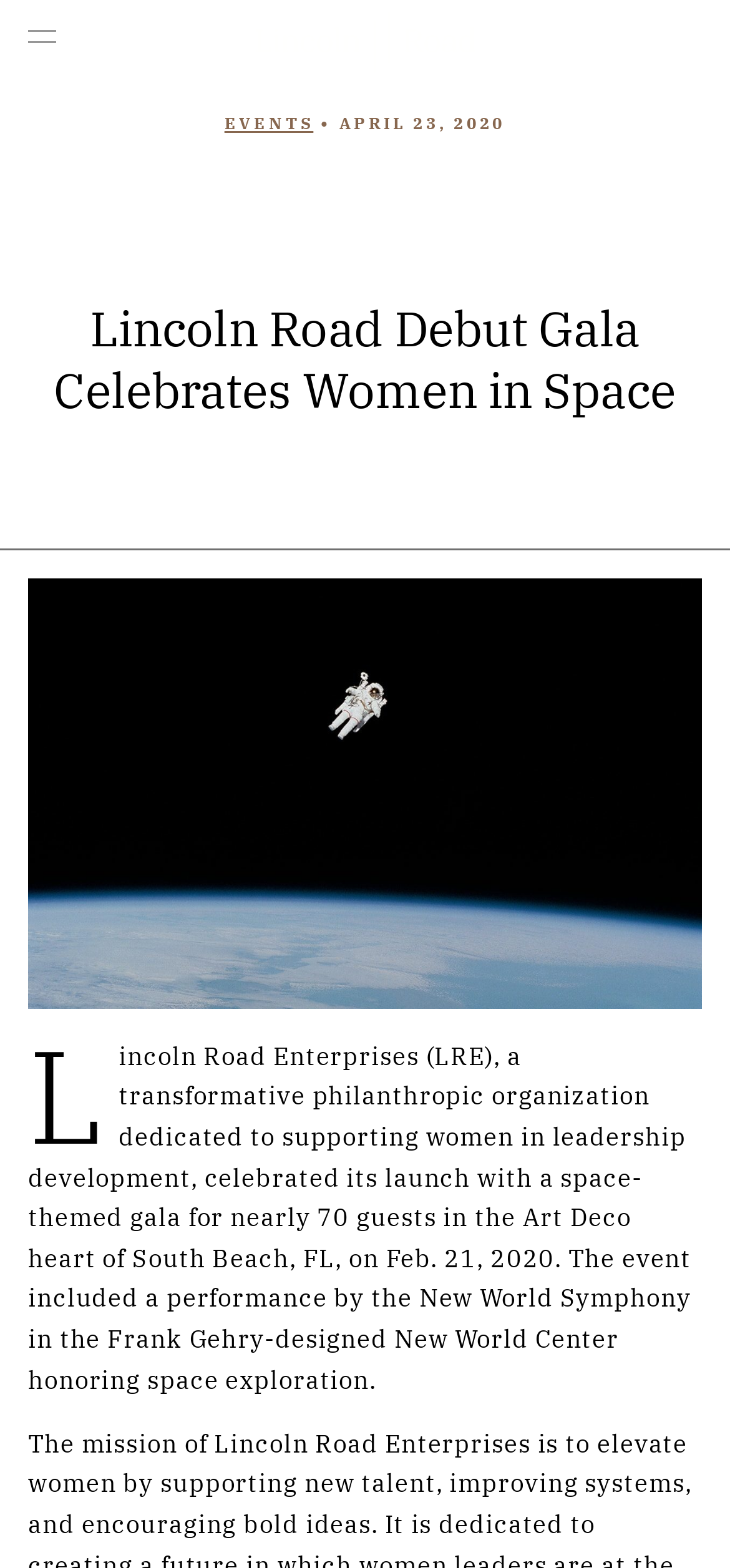Provide an in-depth caption for the elements present on the webpage.

The webpage is about Lincoln Road Enterprises (LRE), a philanthropic organization that supports women in leadership development. At the top, there are two links, one on the left and one on the right, with a search button located at the top right corner. Below the links, there is a heading that reads "EVENTS • APRIL 23, 2020" with a link to "EVENTS" on the right side of the heading. 

Underneath the heading, there is a larger heading that spans almost the entire width of the page, which reads "Lincoln Road Debut Gala Celebrates Women in Space". Below this heading, there is a block of text that describes the launch event of LRE, which was a space-themed gala that took place on February 21, 2020, in South Beach, FL. The event featured a performance by the New World Symphony in the Frank Gehry-designed New World Center, honoring space exploration.